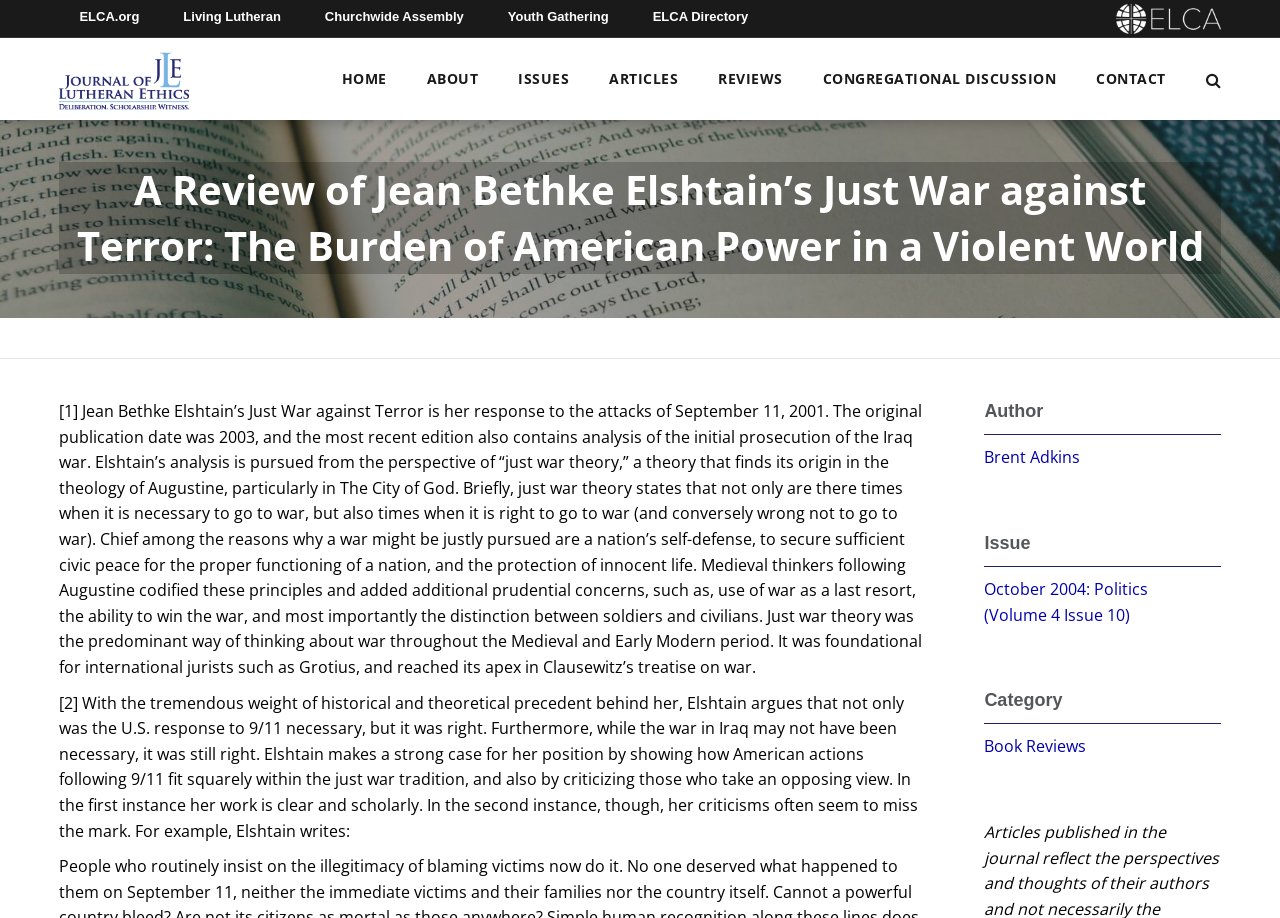Please find the bounding box coordinates of the section that needs to be clicked to achieve this instruction: "Contact us".

None